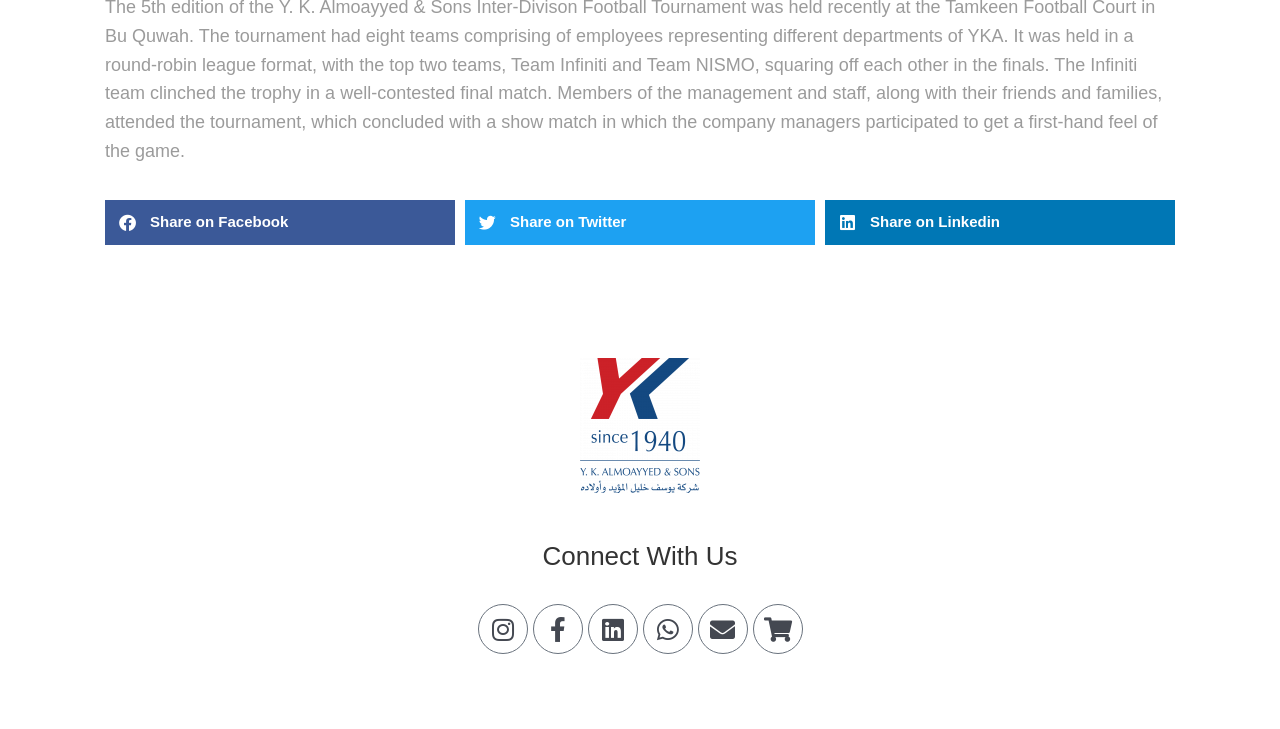Predict the bounding box coordinates of the area that should be clicked to accomplish the following instruction: "Visit Instagram". The bounding box coordinates should consist of four float numbers between 0 and 1, i.e., [left, top, right, bottom].

[0.373, 0.829, 0.412, 0.897]